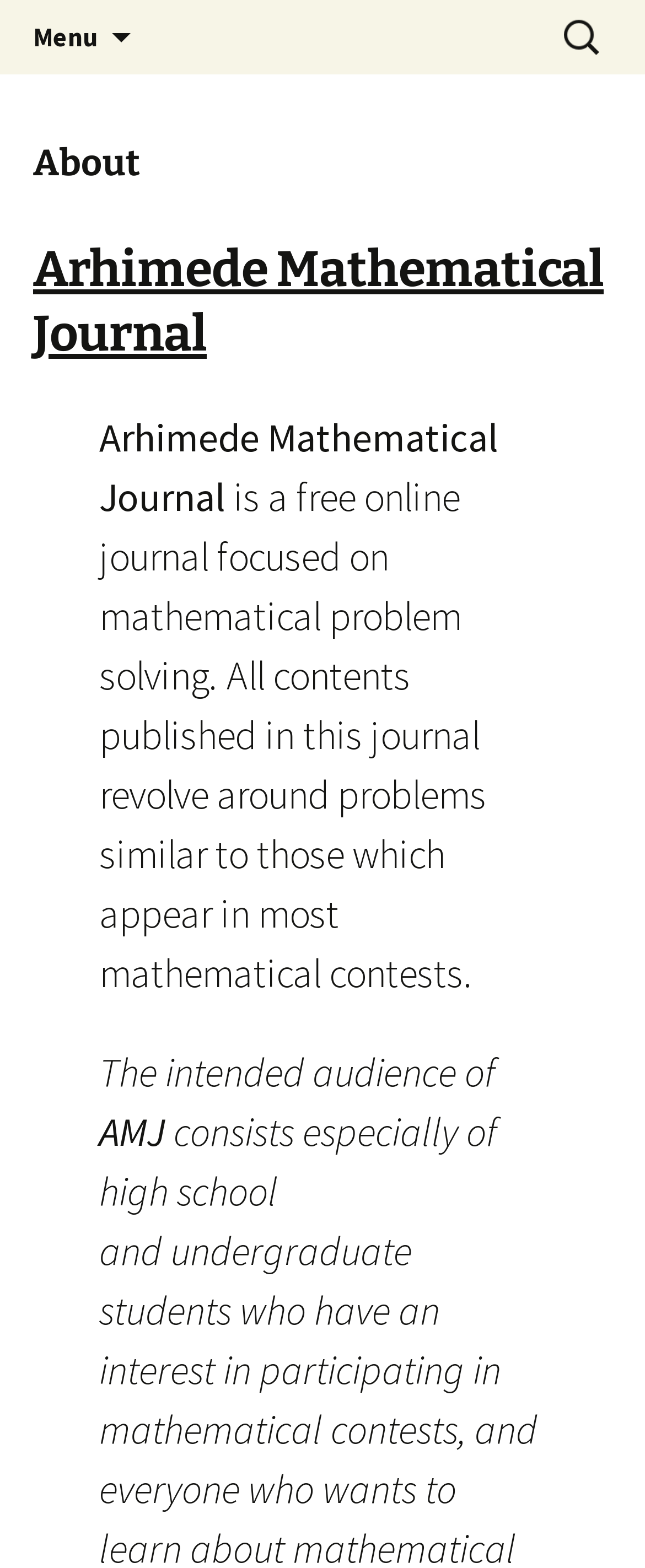What is the intended audience of the journal?
Analyze the screenshot and provide a detailed answer to the question.

The intended audience of the journal can be determined by reading the static text element that describes the journal, which states that the intended audience is 'those which appear in most mathematical contests'.